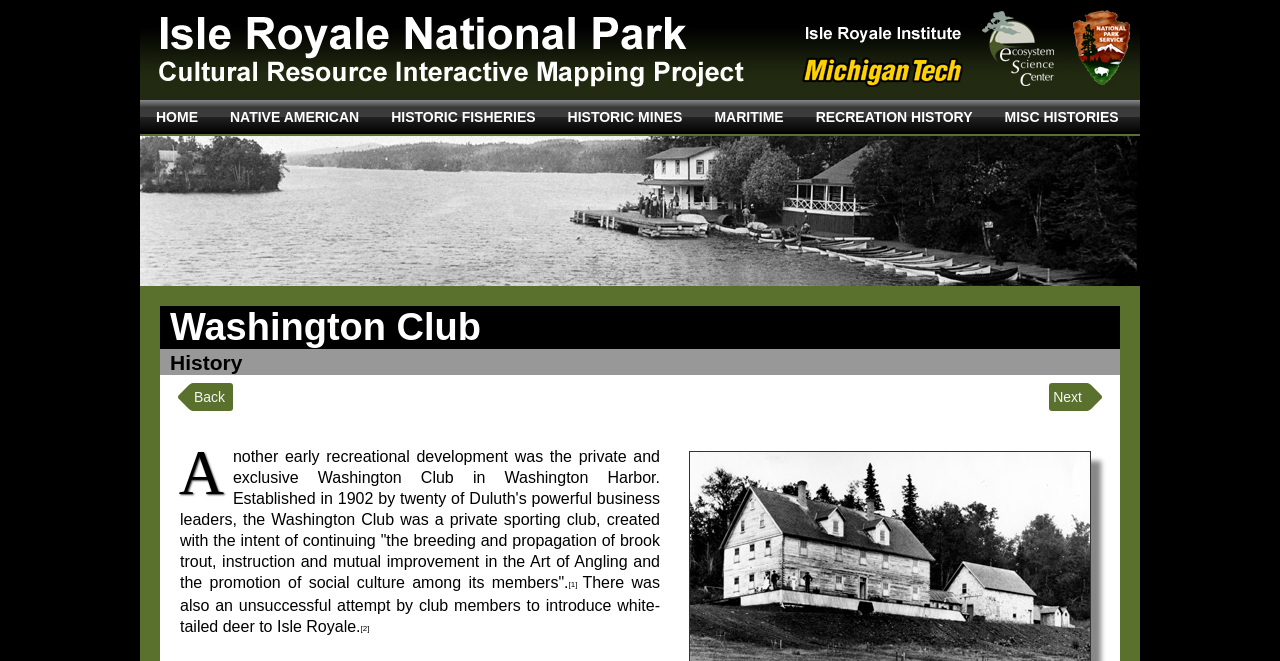Identify the bounding box coordinates of the clickable section necessary to follow the following instruction: "Contact Us". The coordinates should be presented as four float numbers from 0 to 1, i.e., [left, top, right, bottom].

None